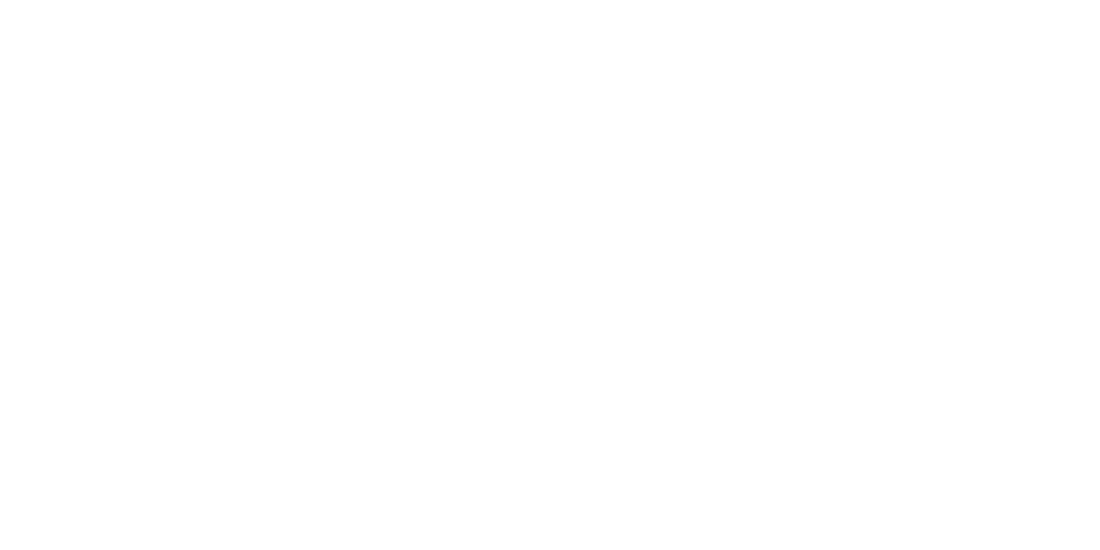Respond to the question below with a single word or phrase: Where is the logo located?

on the webpage